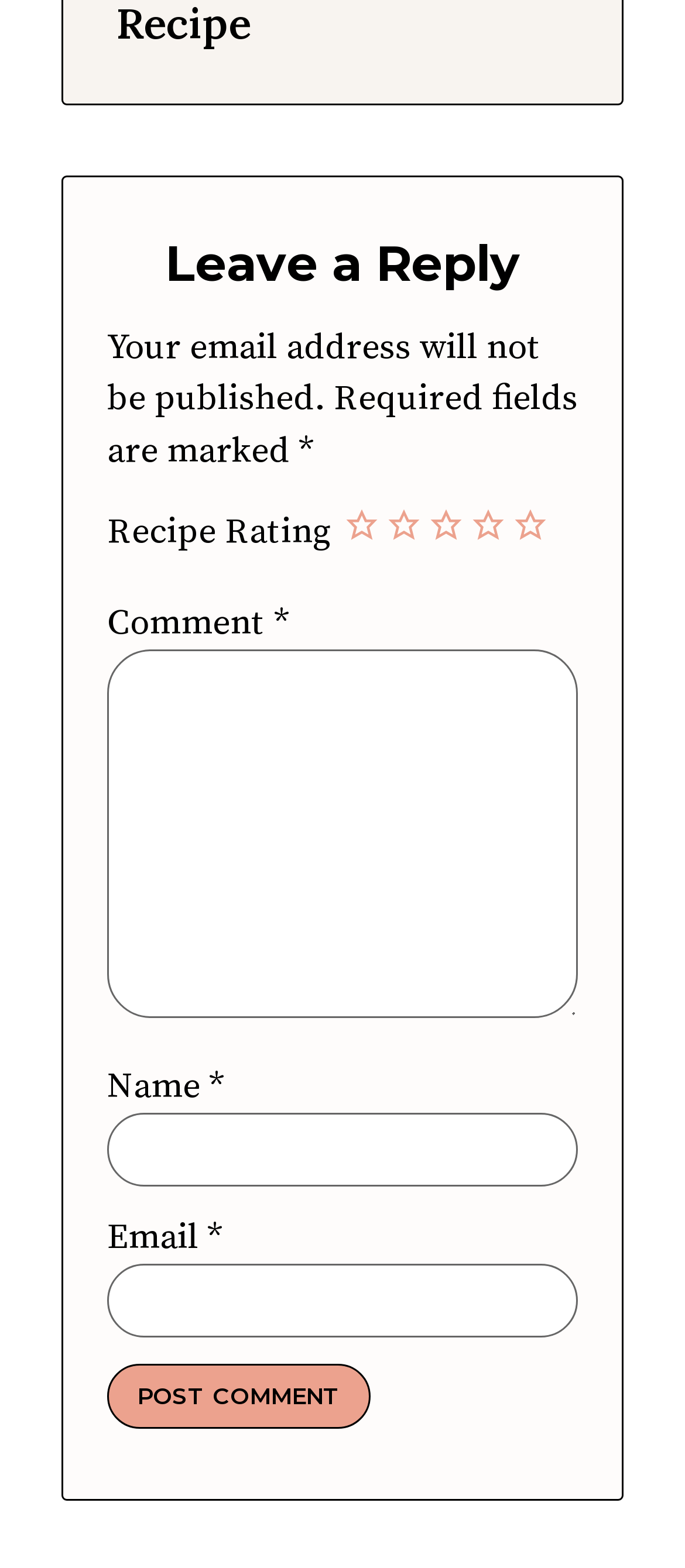Please reply to the following question with a single word or a short phrase:
What is required to post a comment?

Name, email, and comment